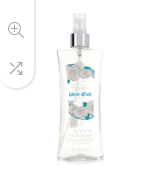Offer an in-depth description of the image.

The image features a bottle of "Body Fantasies Signature Fresh White Musk" body spray by Parfums De Coeur. The elegant packaging showcases a sleek design with a transparent bottle that highlights the light, clear liquid inside, giving it a fresh and clean appearance. The spray is adorned with delicate floral motifs, suggesting a soft and soothing scent profile. This body spray is presented in an 8 oz size, making it convenient for everyday use or travel. The overall aesthetic emphasizes a refreshing and inviting fragrance experience, perfect for those who appreciate a light, floral scent.

In addition to the product image, an "ADD TO CART" option is available, allowing interested customers to easily purchase the body spray online. The product is part of a broader selection of fragrances, highlighting its relevance in the category of women's body sprays.